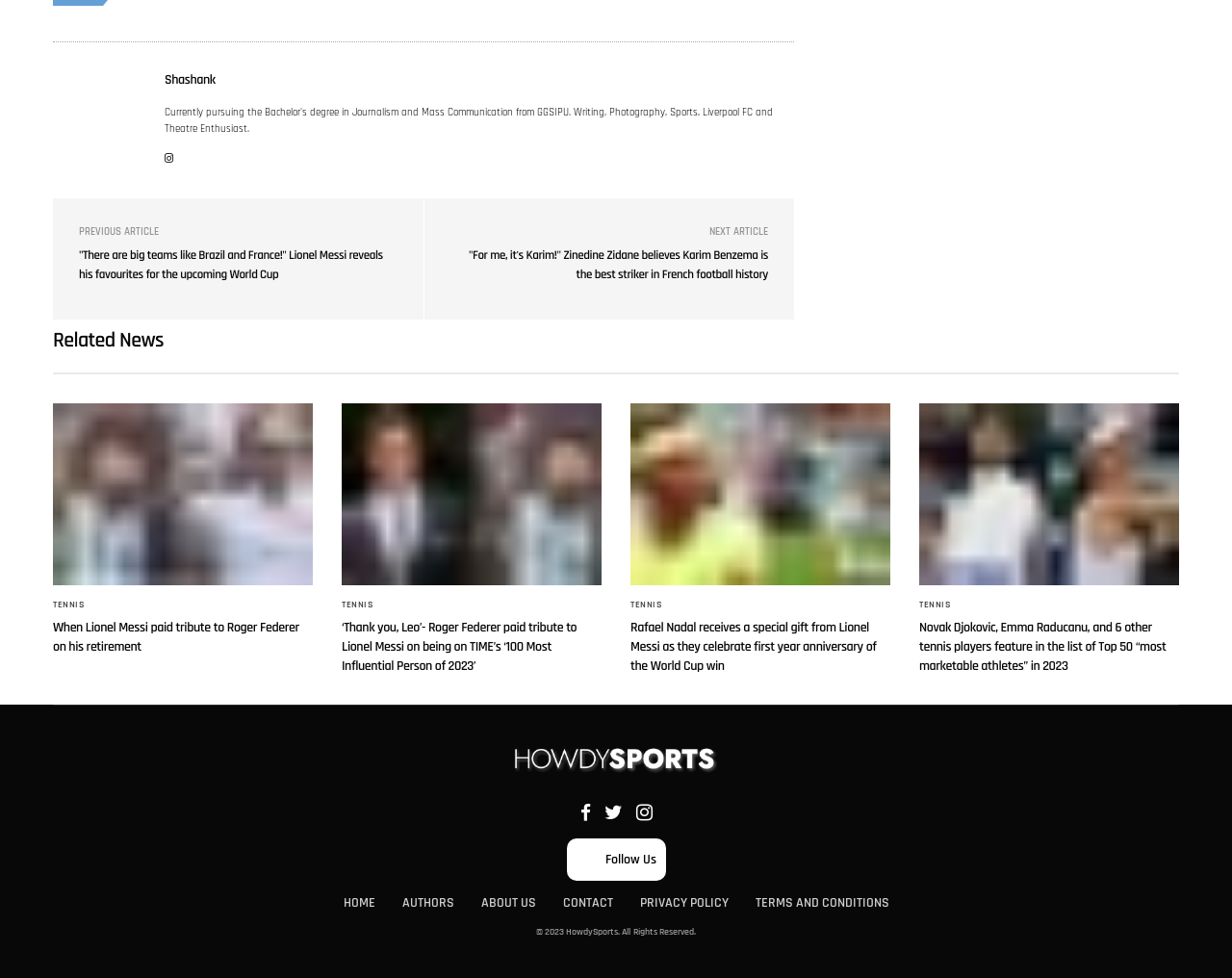Give the bounding box coordinates for the element described by: "Contact".

[0.457, 0.914, 0.497, 0.932]